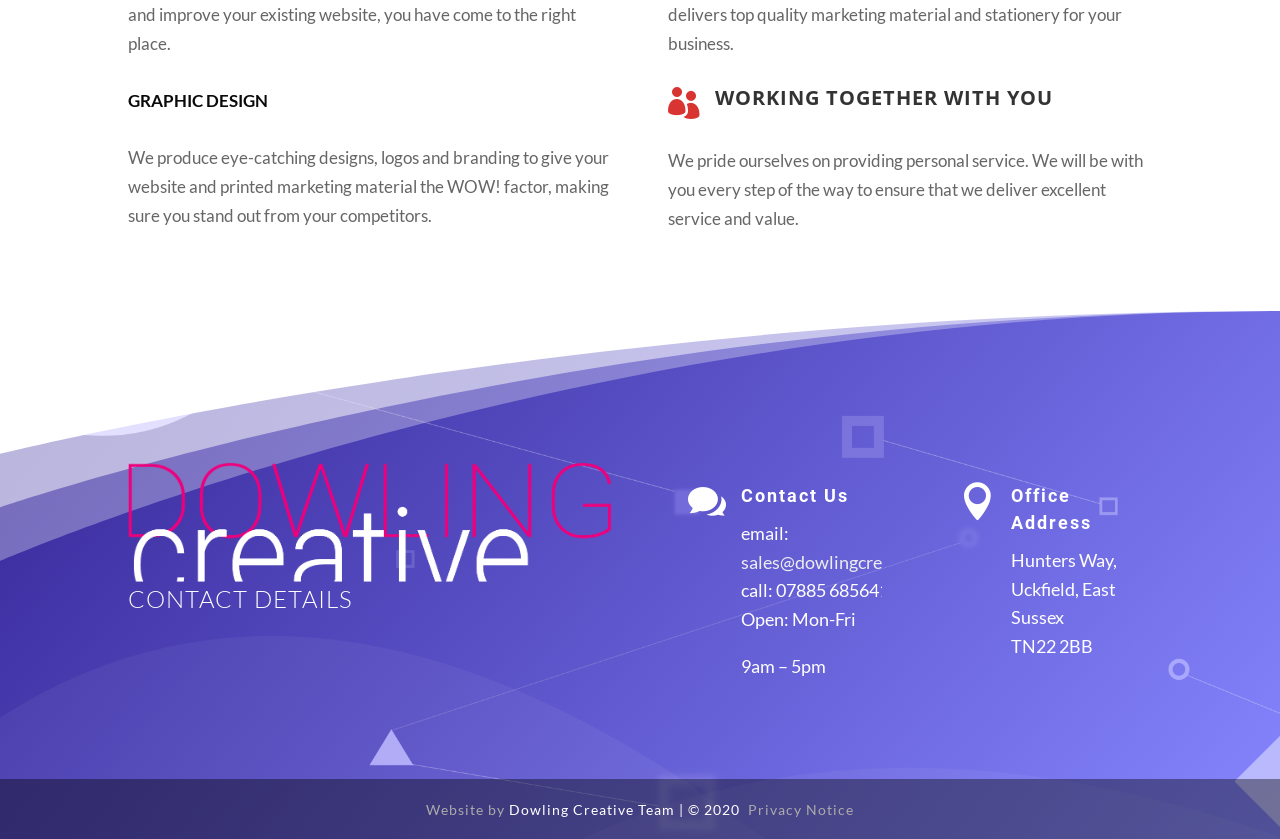Please find the bounding box for the UI element described by: "Interstate S-1A Cadet".

None